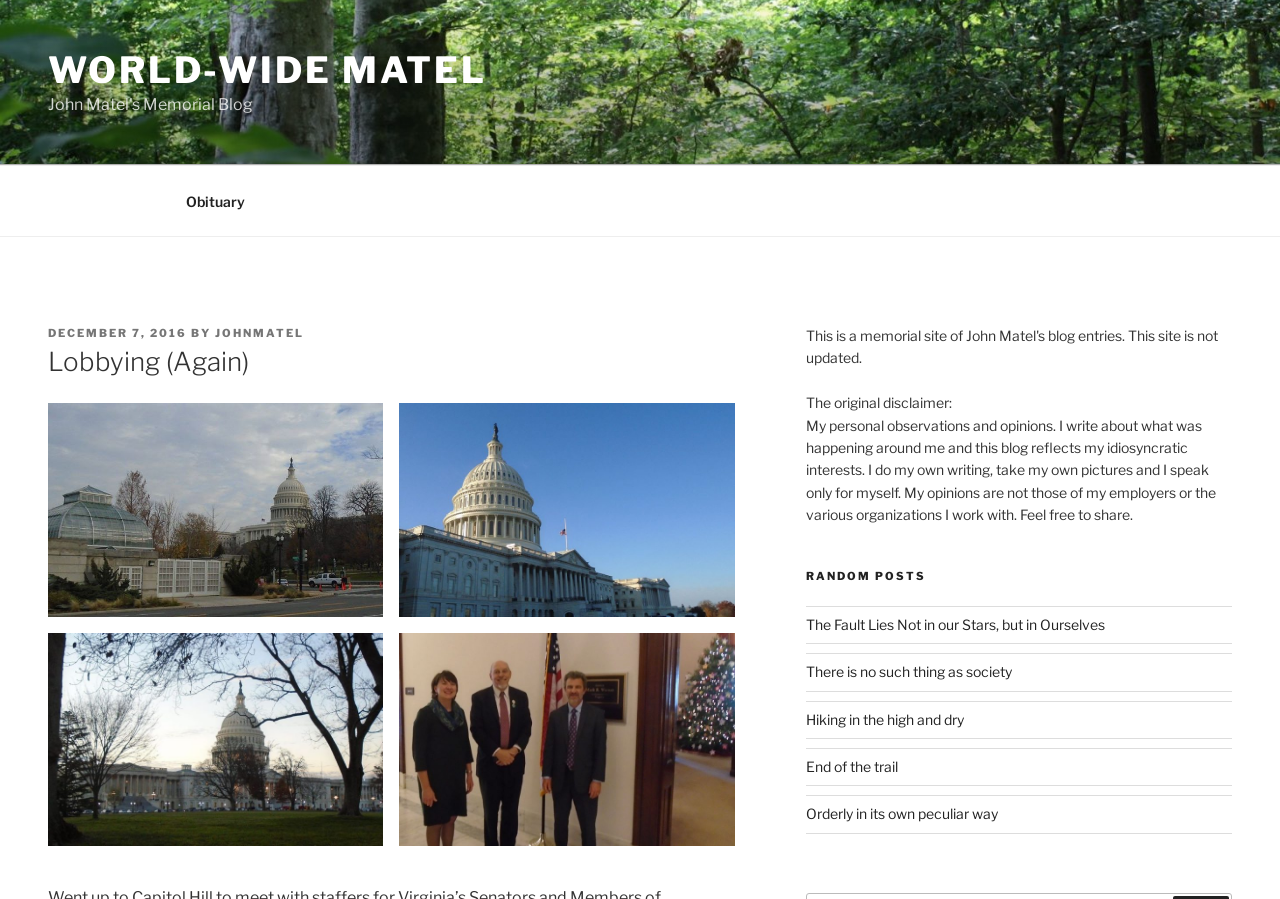Identify the bounding box coordinates necessary to click and complete the given instruction: "Click on WORLD-WIDE MATEL".

[0.038, 0.053, 0.381, 0.102]